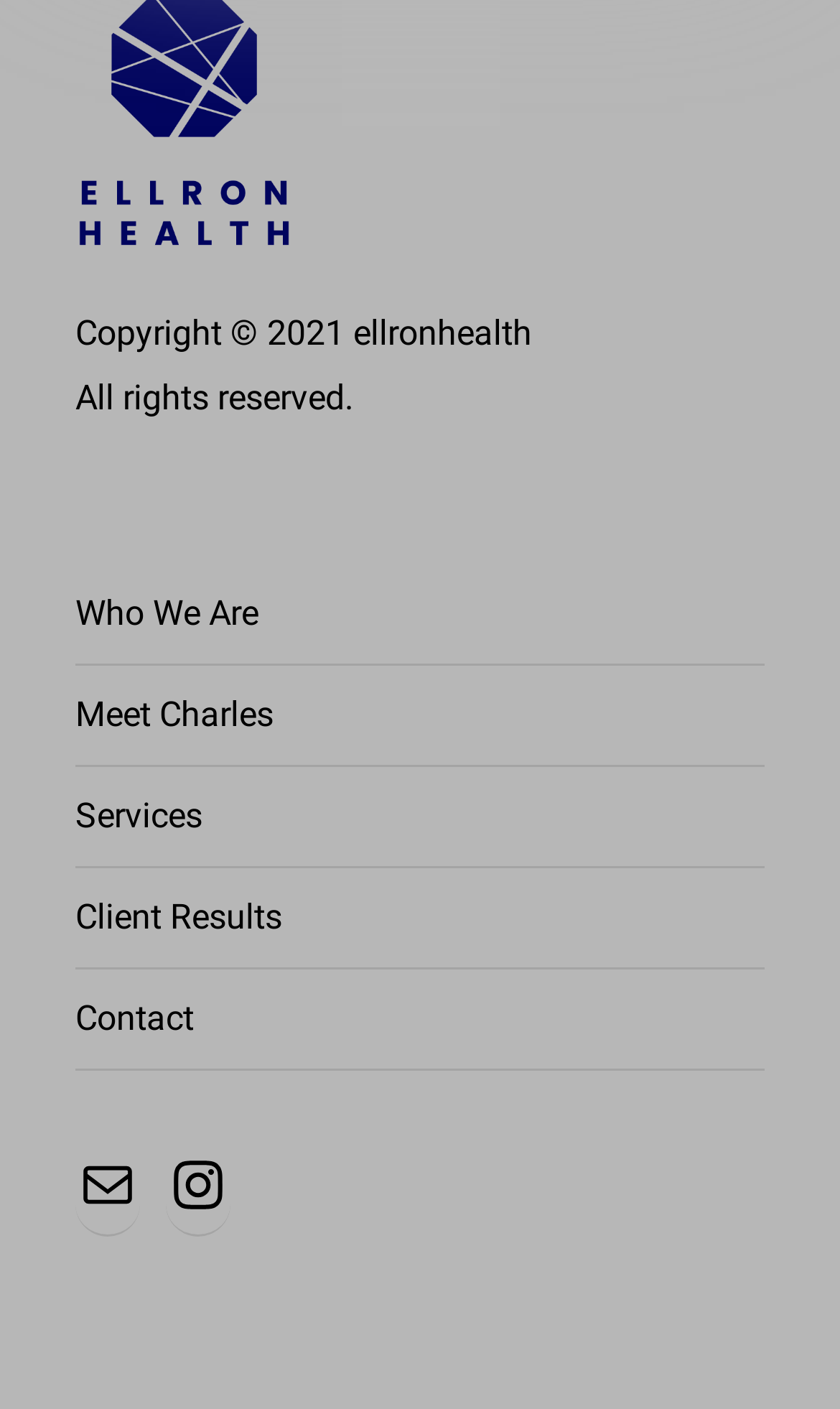What is the last link in the main navigation?
Look at the screenshot and give a one-word or phrase answer.

Contact